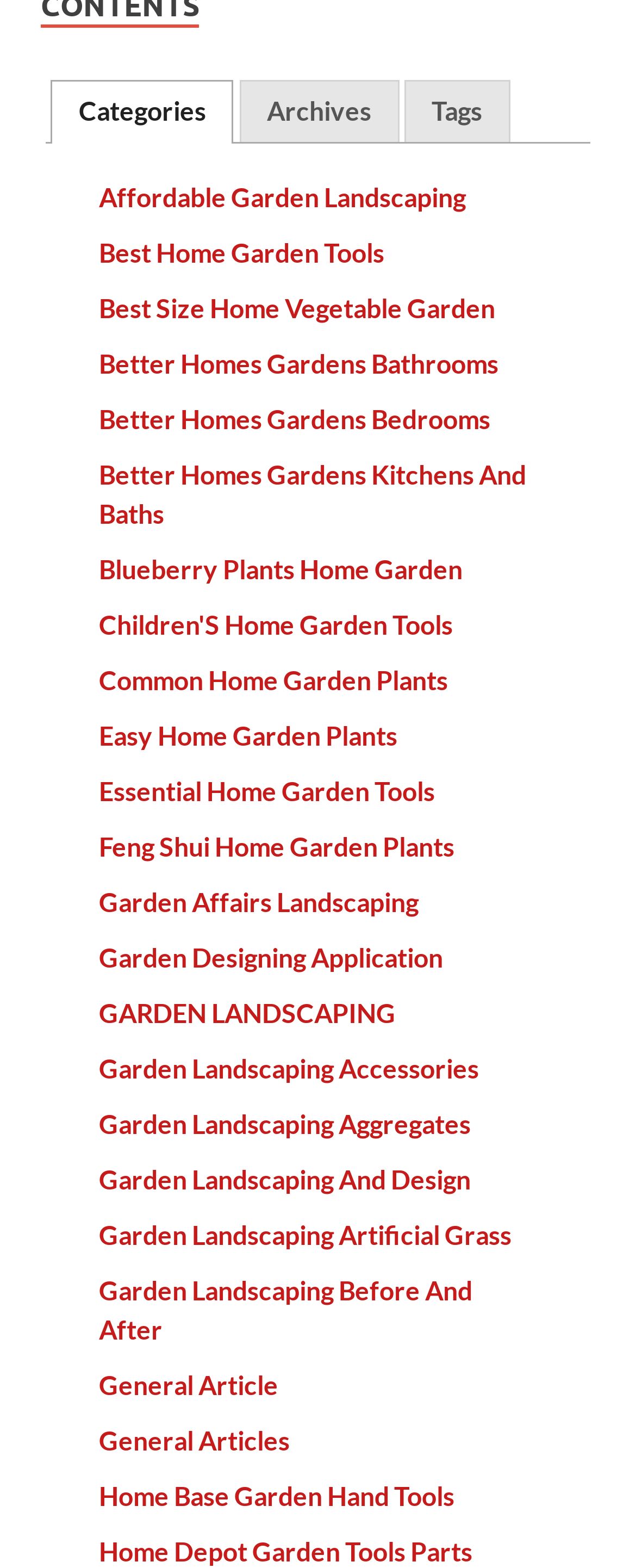Bounding box coordinates are given in the format (top-left x, top-left y, bottom-right x, bottom-right y). All values should be floating point numbers between 0 and 1. Provide the bounding box coordinate for the UI element described as: GARDEN LANDSCAPING

[0.155, 0.635, 0.622, 0.655]